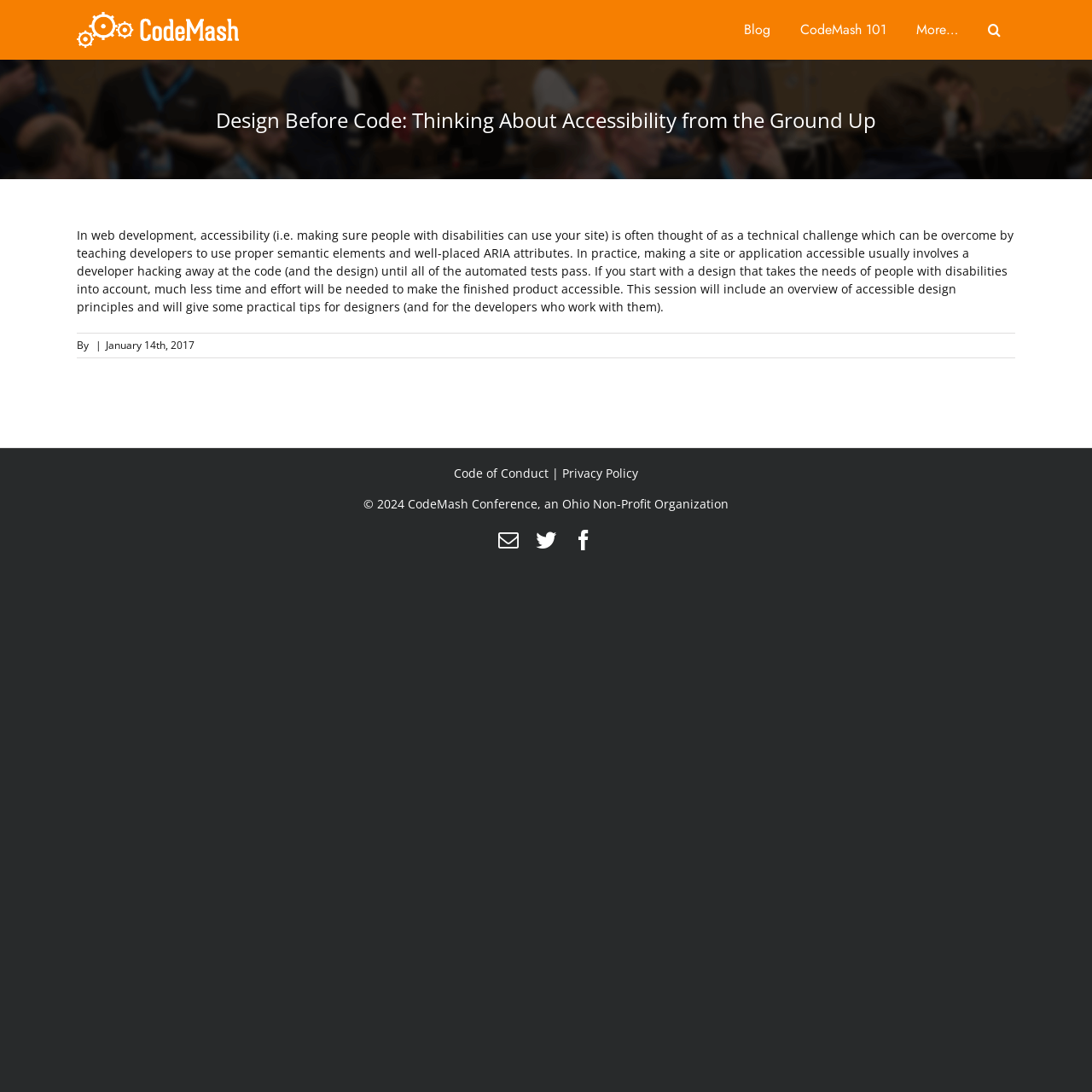Locate the bounding box coordinates of the region to be clicked to comply with the following instruction: "Check the privacy policy". The coordinates must be four float numbers between 0 and 1, in the form [left, top, right, bottom].

None